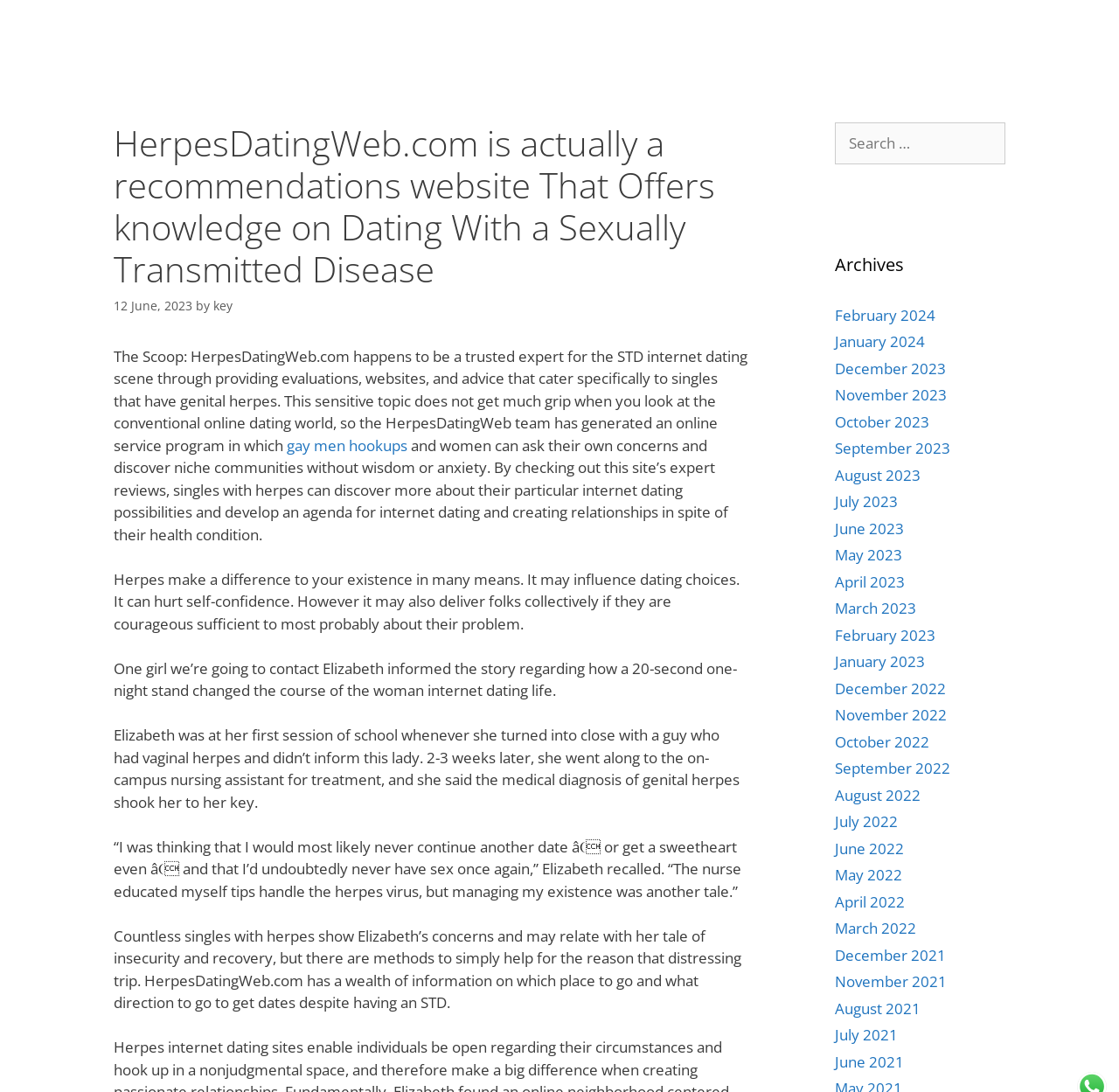What can be found on HerpesDatingWeb.com?
Offer a detailed and exhaustive answer to the question.

The webpage suggests that HerpesDatingWeb.com provides expert reviews, websites, and advice specifically catering to singles with genital herpes, helping them navigate the online dating scene and build relationships.